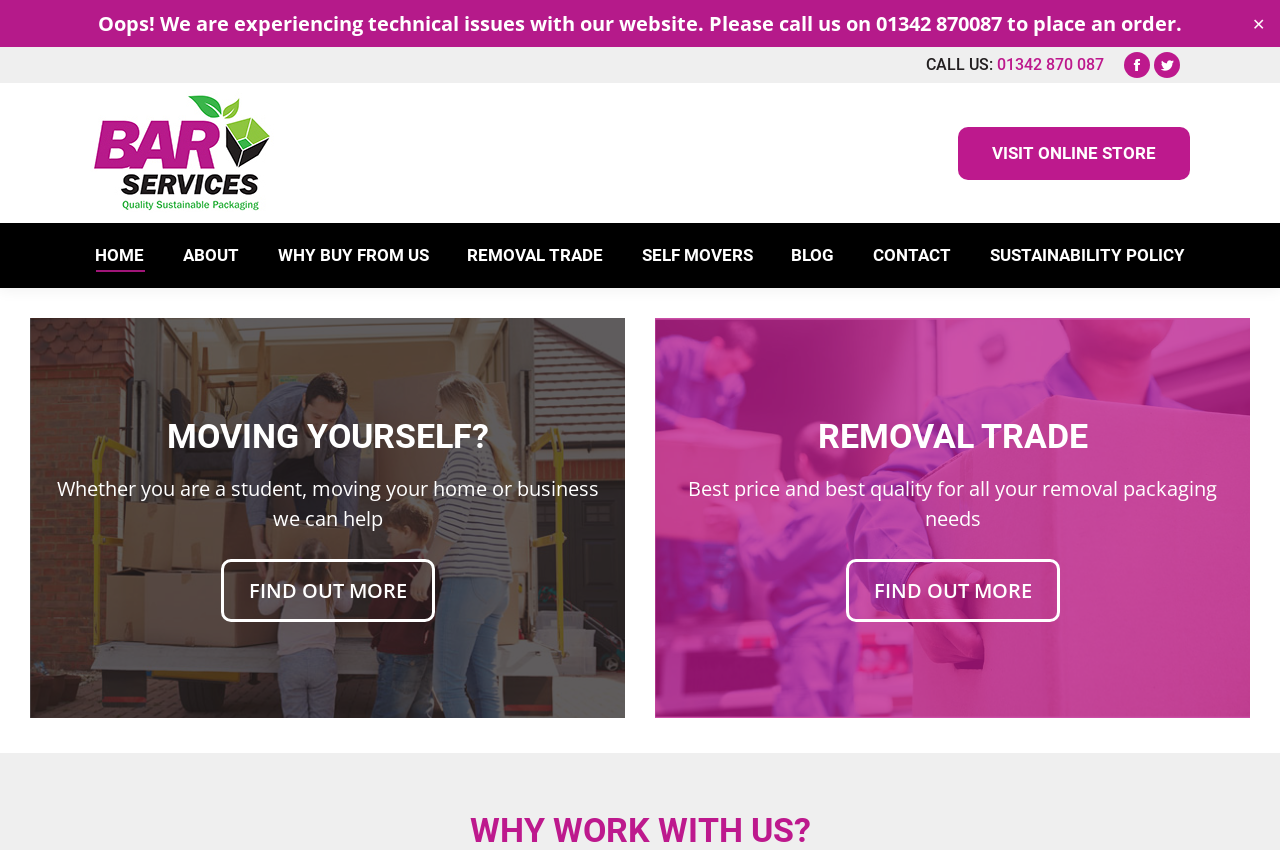How many social media platforms are linked on the webpage?
Analyze the screenshot and provide a detailed answer to the question.

I found the social media links by looking at the top-right section of the webpage, where I saw links to Facebook and Twitter. There are two social media platforms linked on the webpage.